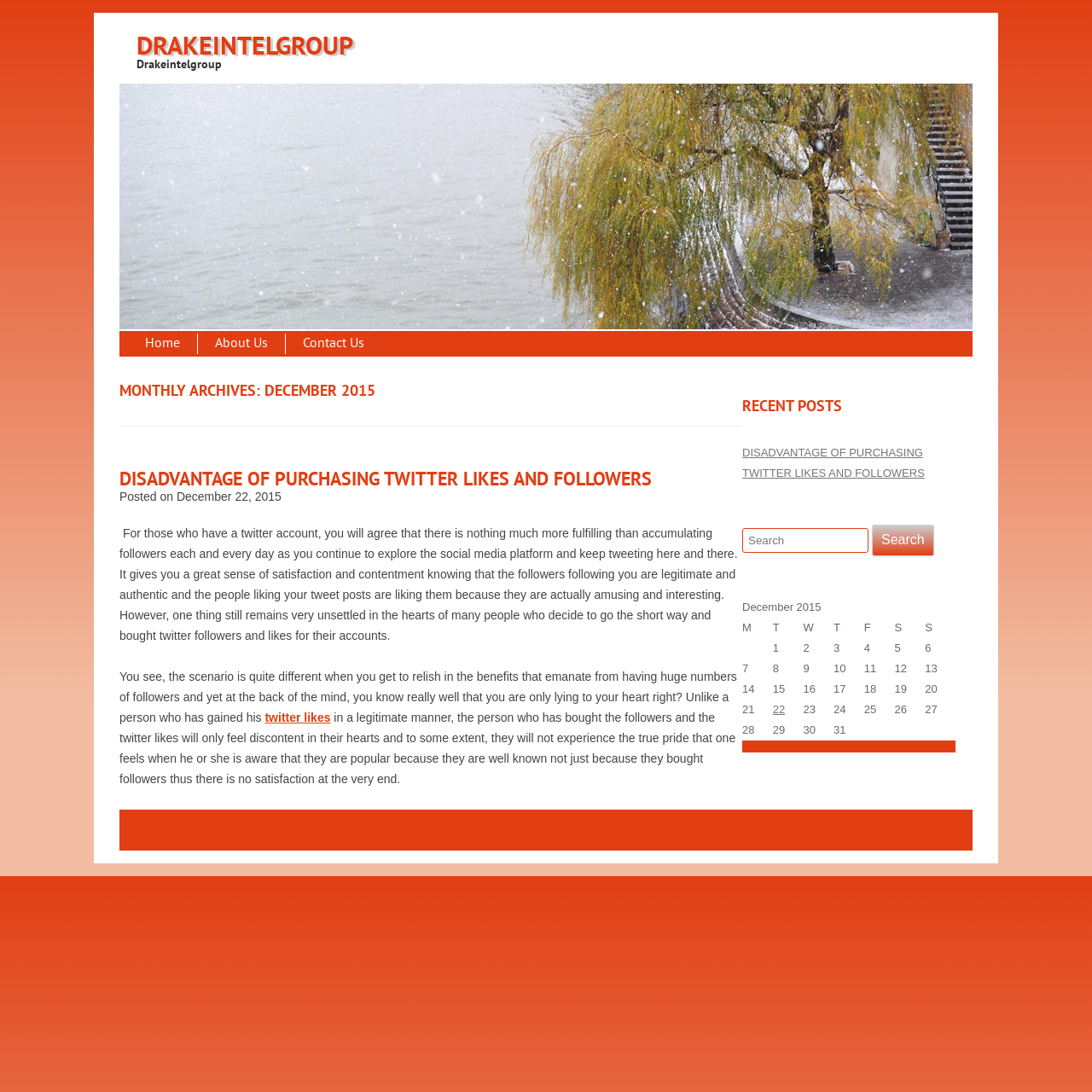What is the date of the article?
Please provide a single word or phrase as your answer based on the image.

December 22, 2015